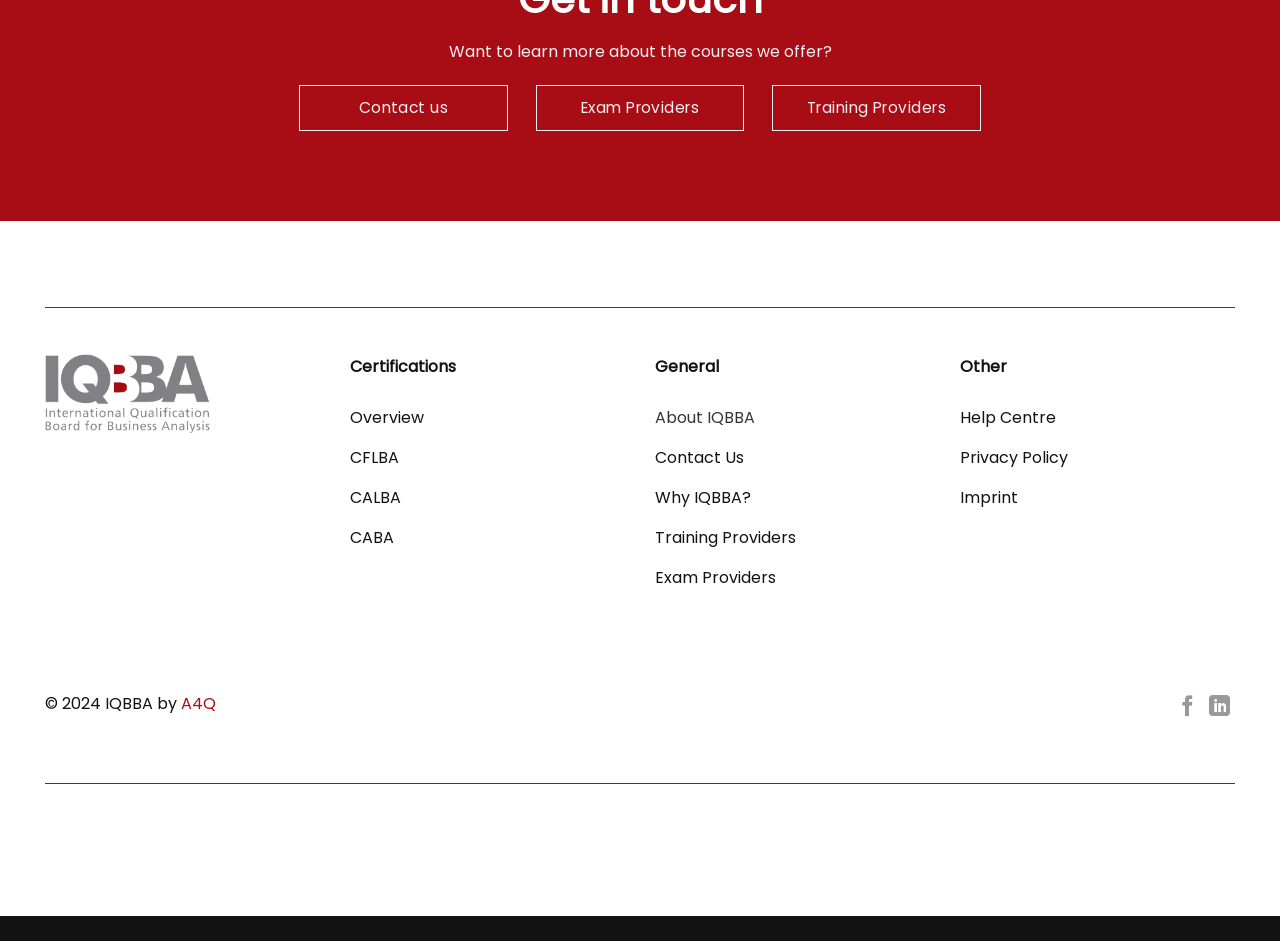How many links are there in the certifications section?
Look at the image and respond with a one-word or short-phrase answer.

4